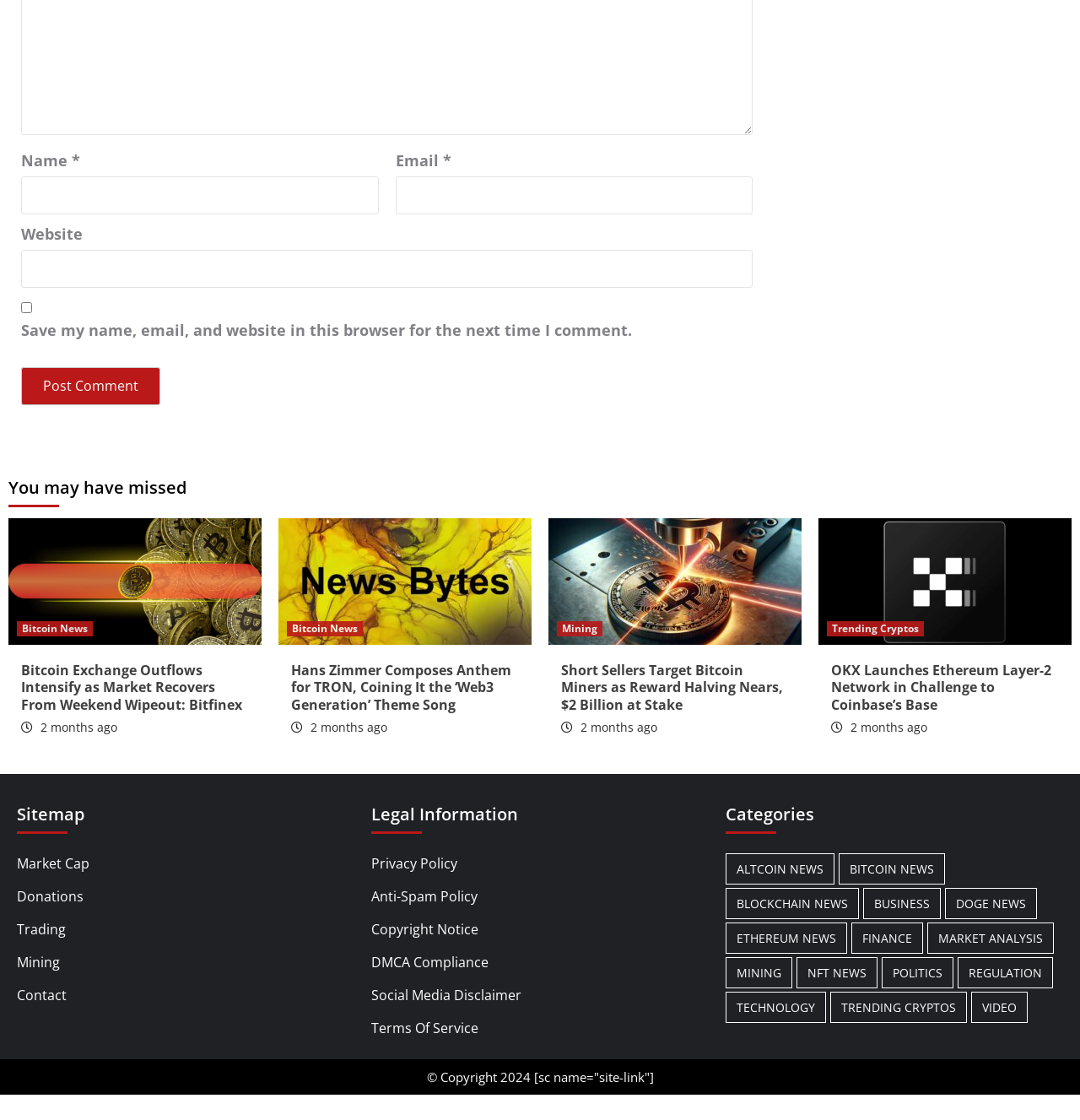Please give the bounding box coordinates of the area that should be clicked to fulfill the following instruction: "Read Bitcoin Exchange Outflows Intensify as Market Recovers From Weekend Wipeout: Bitfinex". The coordinates should be in the format of four float numbers from 0 to 1, i.e., [left, top, right, bottom].

[0.008, 0.462, 0.242, 0.575]